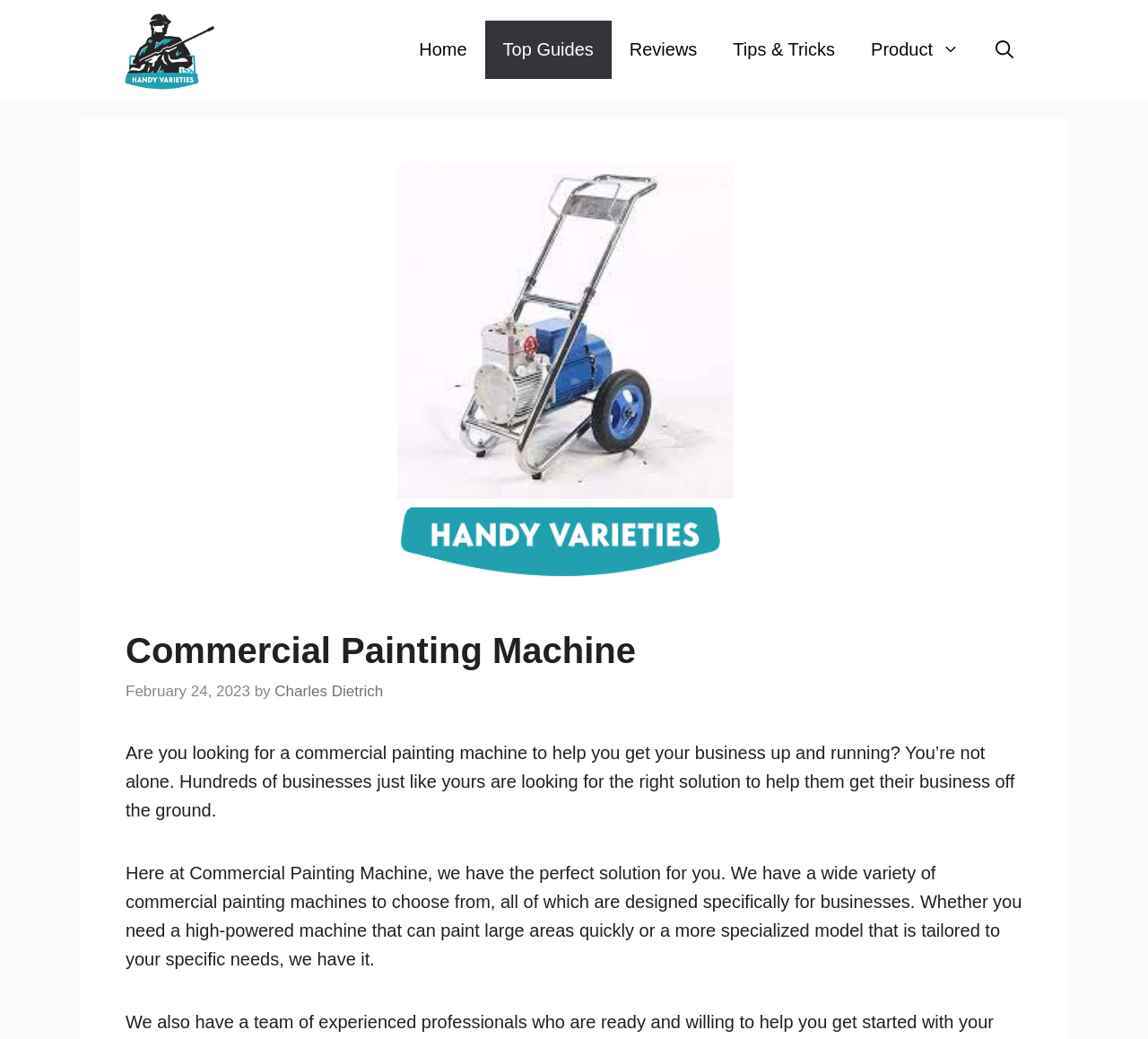From the given element description: "Charles Dietrich", find the bounding box for the UI element. Provide the coordinates as four float numbers between 0 and 1, in the order [left, top, right, bottom].

[0.239, 0.657, 0.334, 0.673]